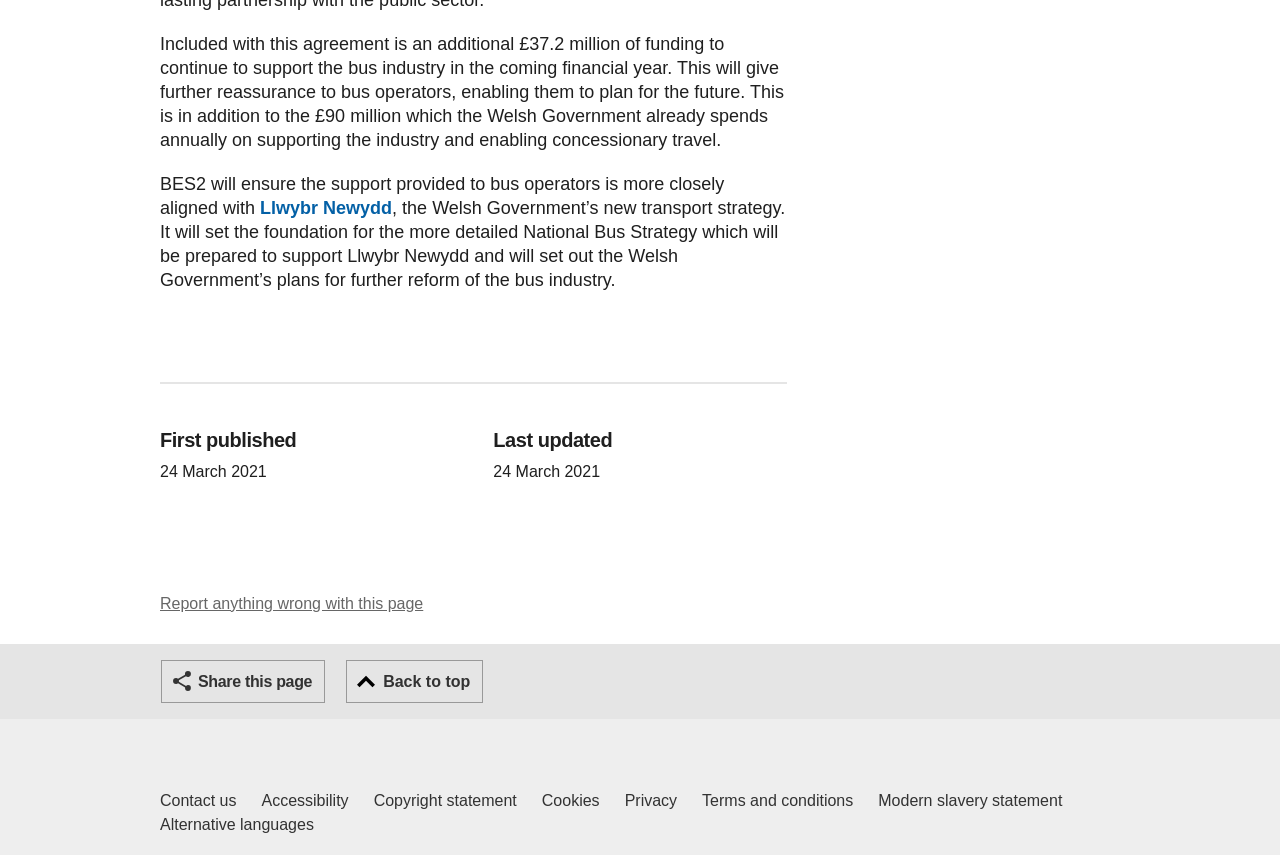Provide a short answer to the following question with just one word or phrase: What is the name of the Welsh Government's new transport strategy?

Llwybr Newydd